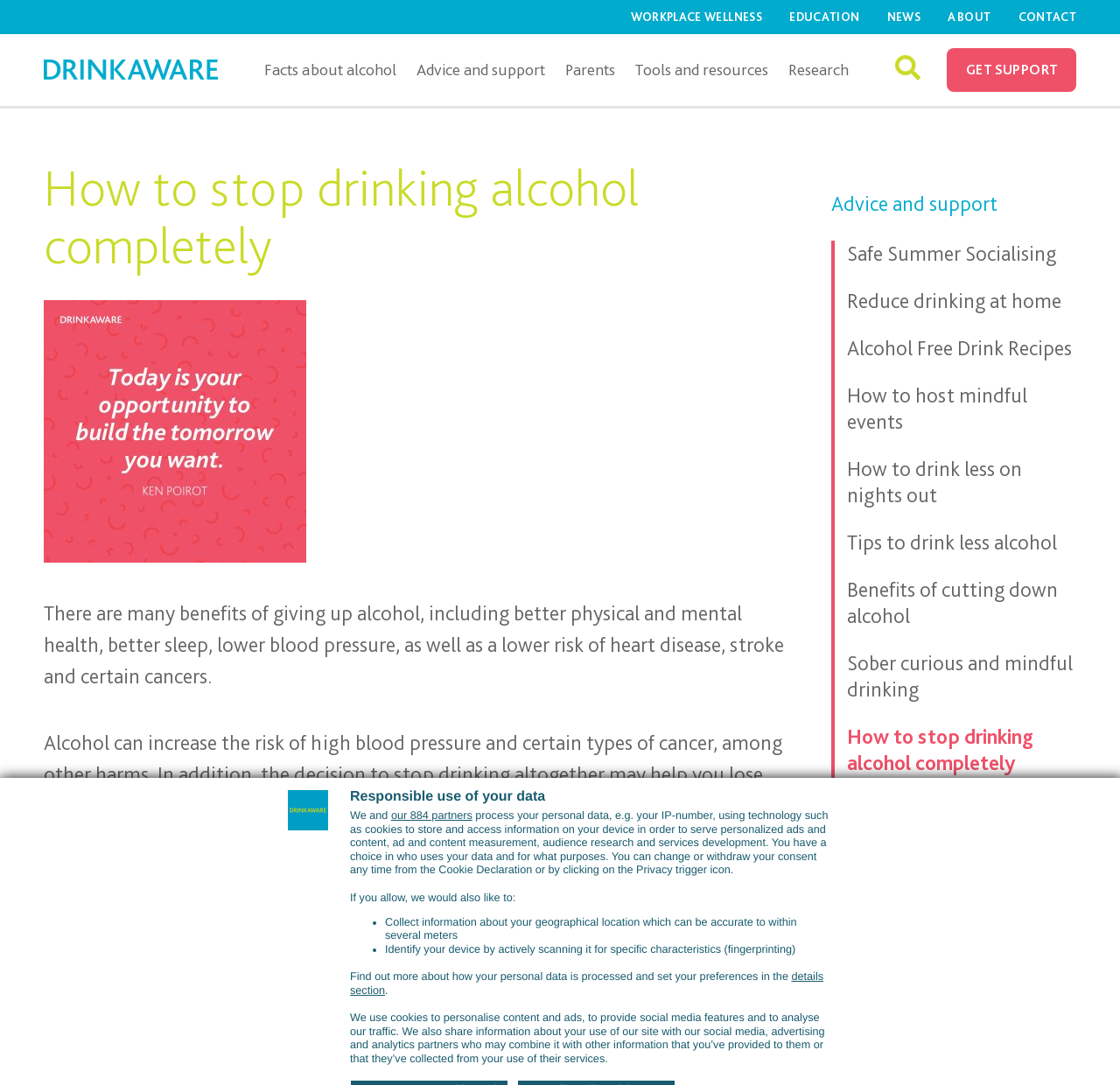Based on the element description our 884 partners, identify the bounding box coordinates for the UI element. The coordinates should be in the format (top-left x, top-left y, bottom-right x, bottom-right y) and within the 0 to 1 range.

[0.349, 0.746, 0.422, 0.757]